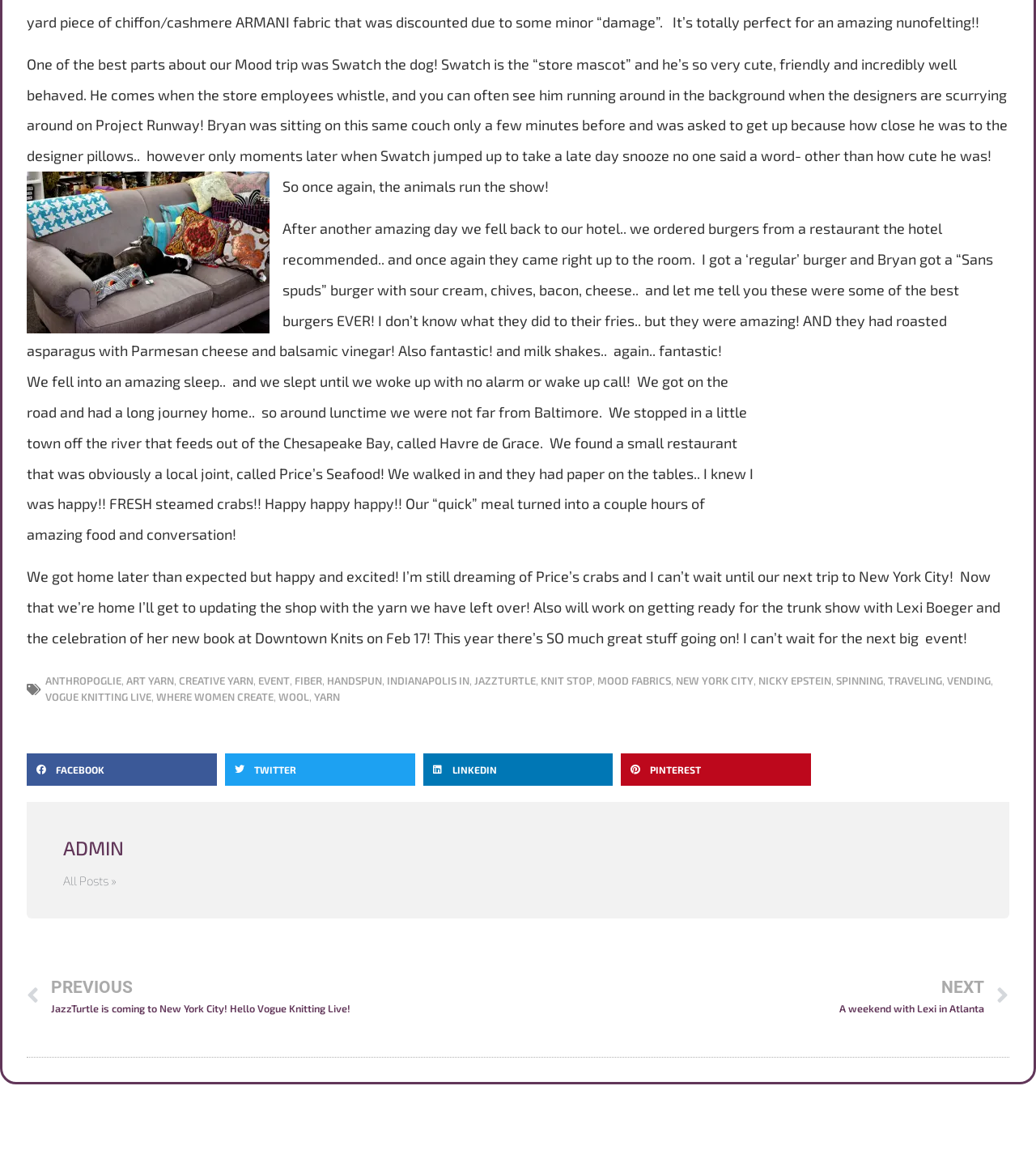Please locate the bounding box coordinates of the element that should be clicked to achieve the given instruction: "Click on the 'NEXT' link".

[0.5, 0.83, 0.973, 0.865]